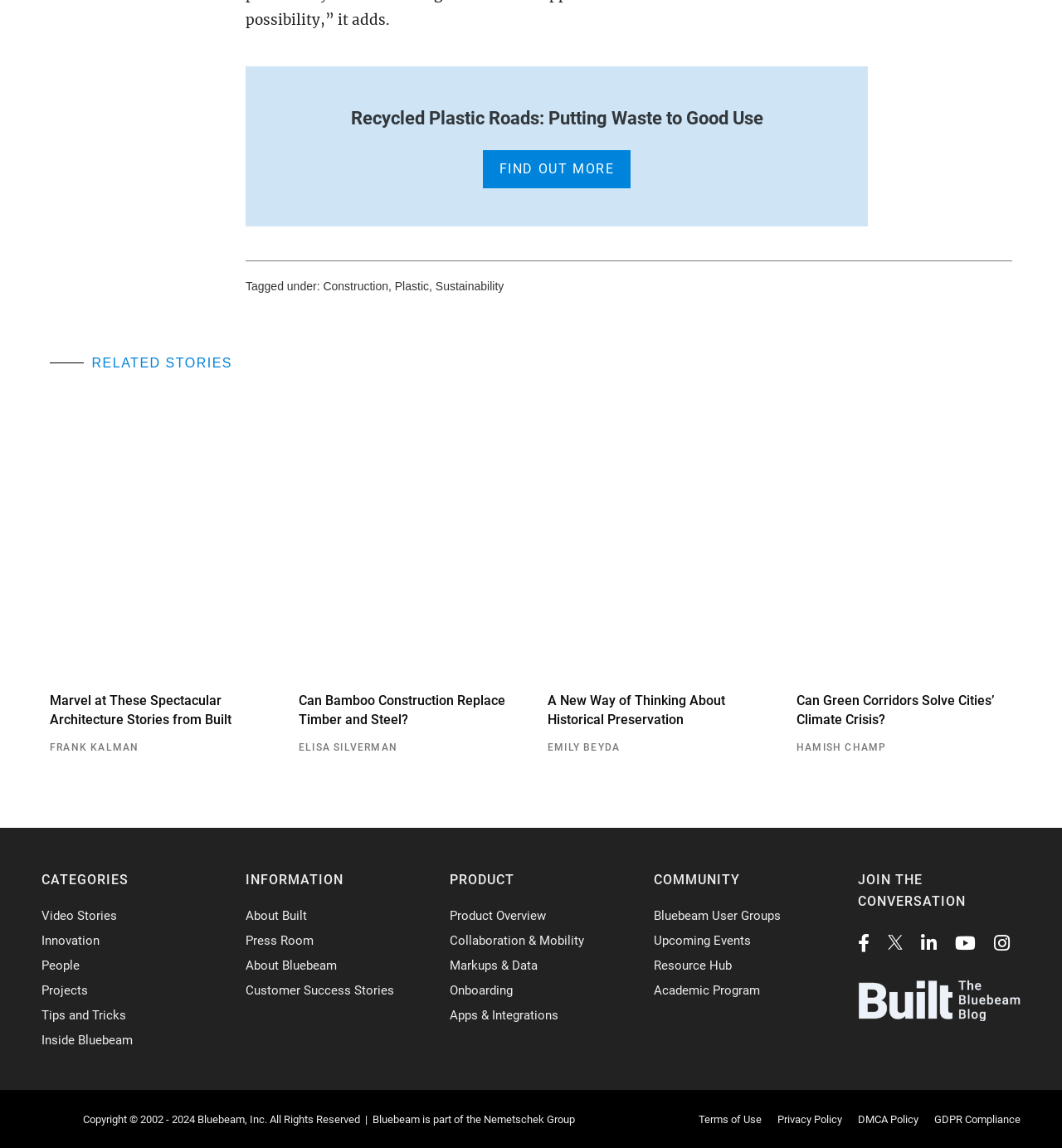Specify the bounding box coordinates of the area that needs to be clicked to achieve the following instruction: "Check out Video Stories".

[0.039, 0.791, 0.11, 0.804]